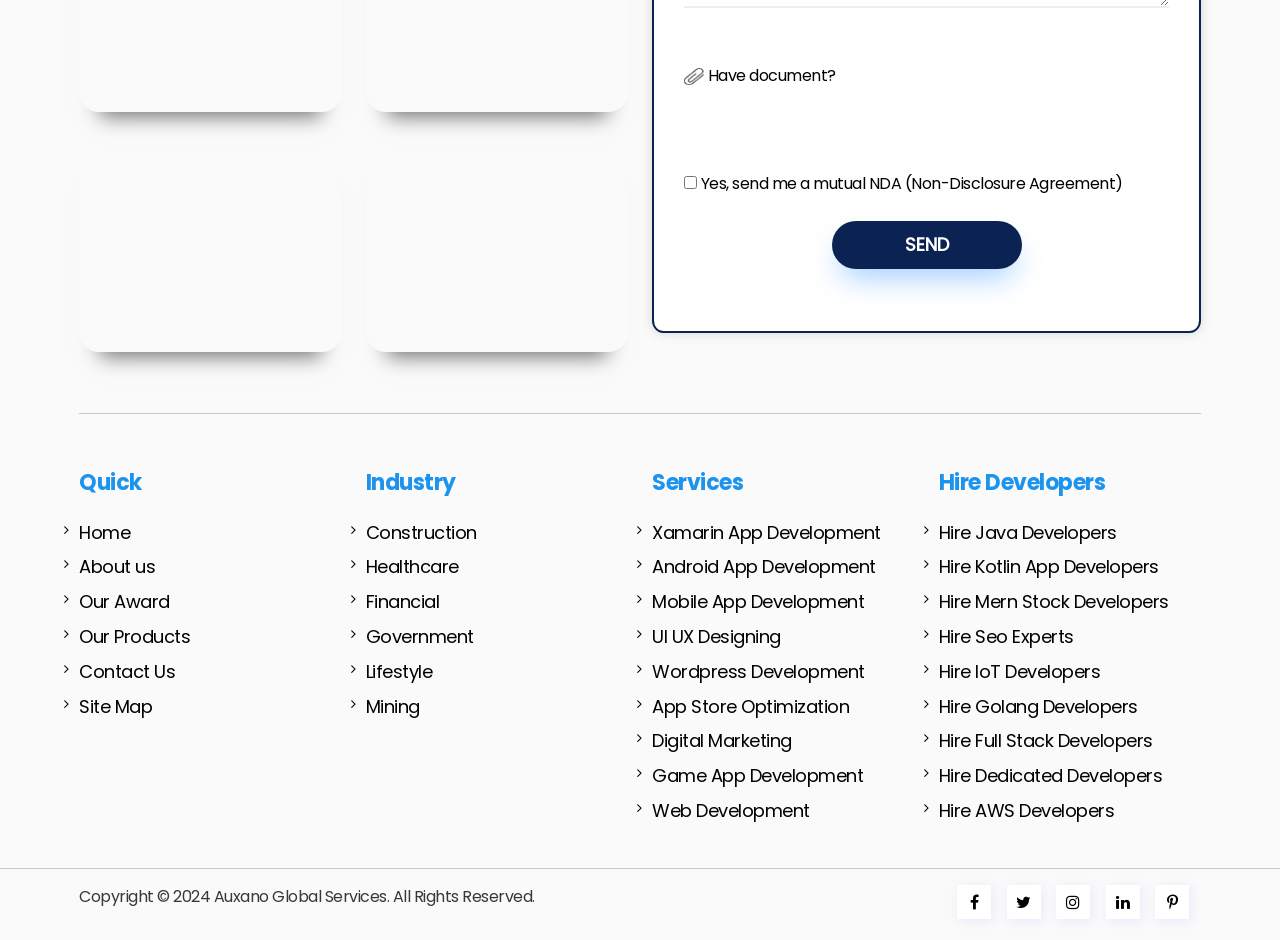Locate the bounding box coordinates of the clickable area to execute the instruction: "Click the 'Have document?' button". Provide the coordinates as four float numbers between 0 and 1, represented as [left, top, right, bottom].

[0.523, 0.068, 0.788, 0.1]